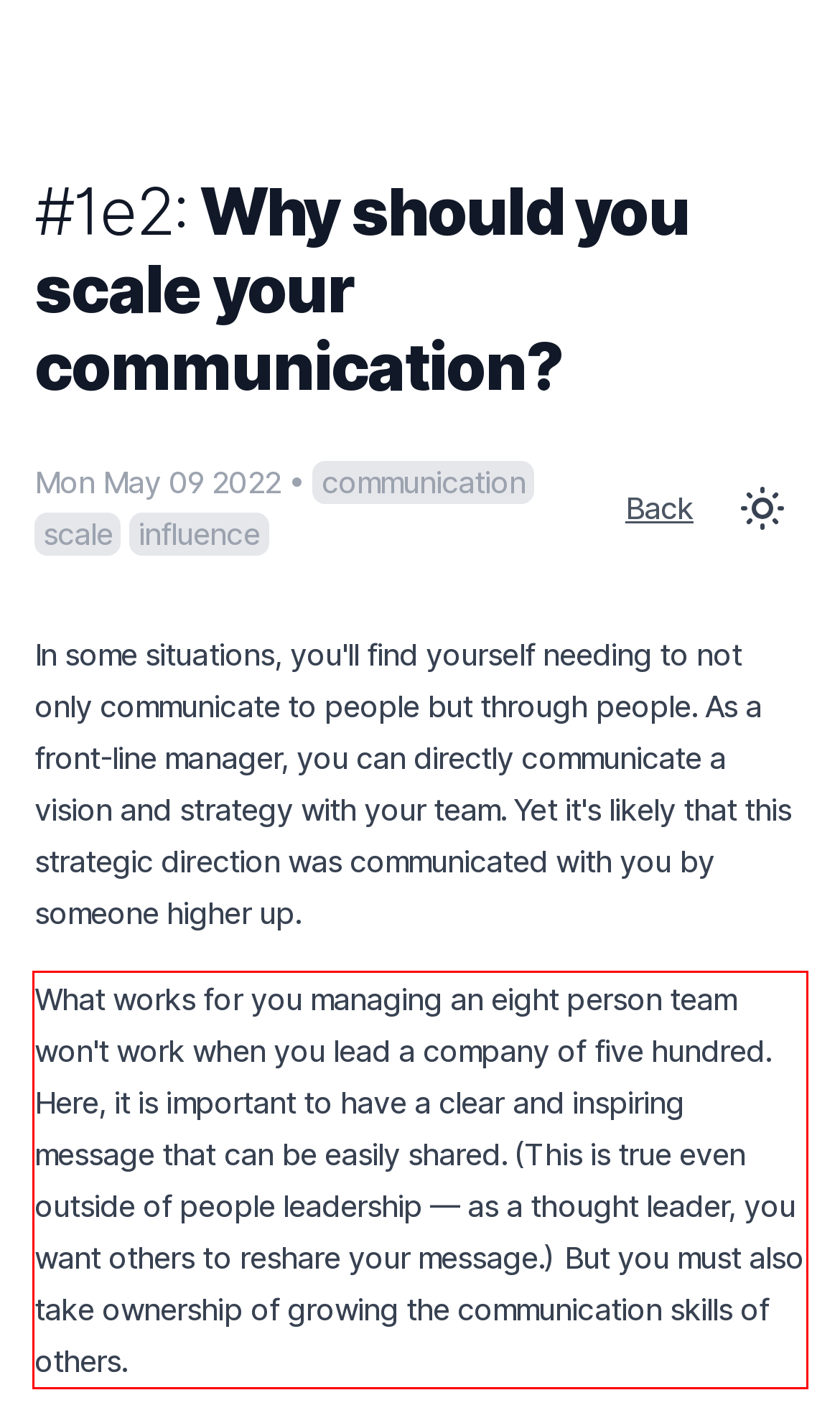Your task is to recognize and extract the text content from the UI element enclosed in the red bounding box on the webpage screenshot.

What works for you managing an eight person team won't work when you lead a company of five hundred. Here, it is important to have a clear and inspiring message that can be easily shared. (This is true even outside of people leadership — as a thought leader, you want others to reshare your message.) But you must also take ownership of growing the communication skills of others.